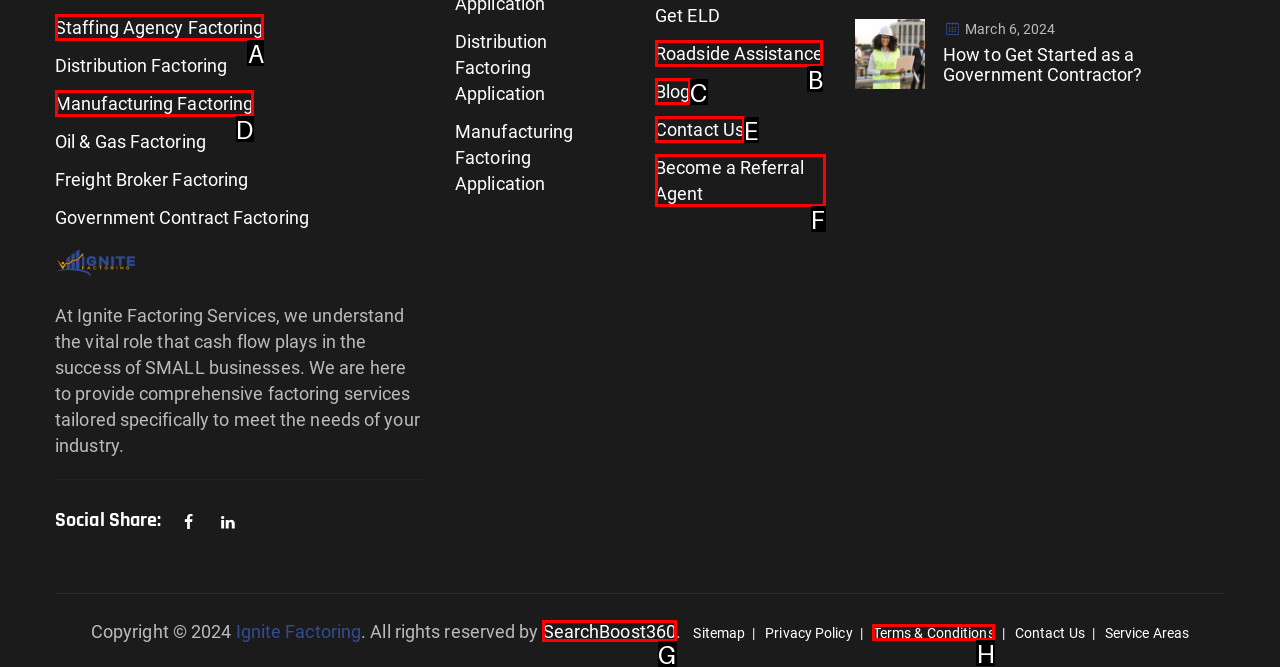Choose the letter that best represents the description: Become a Referral Agent. Answer with the letter of the selected choice directly.

F